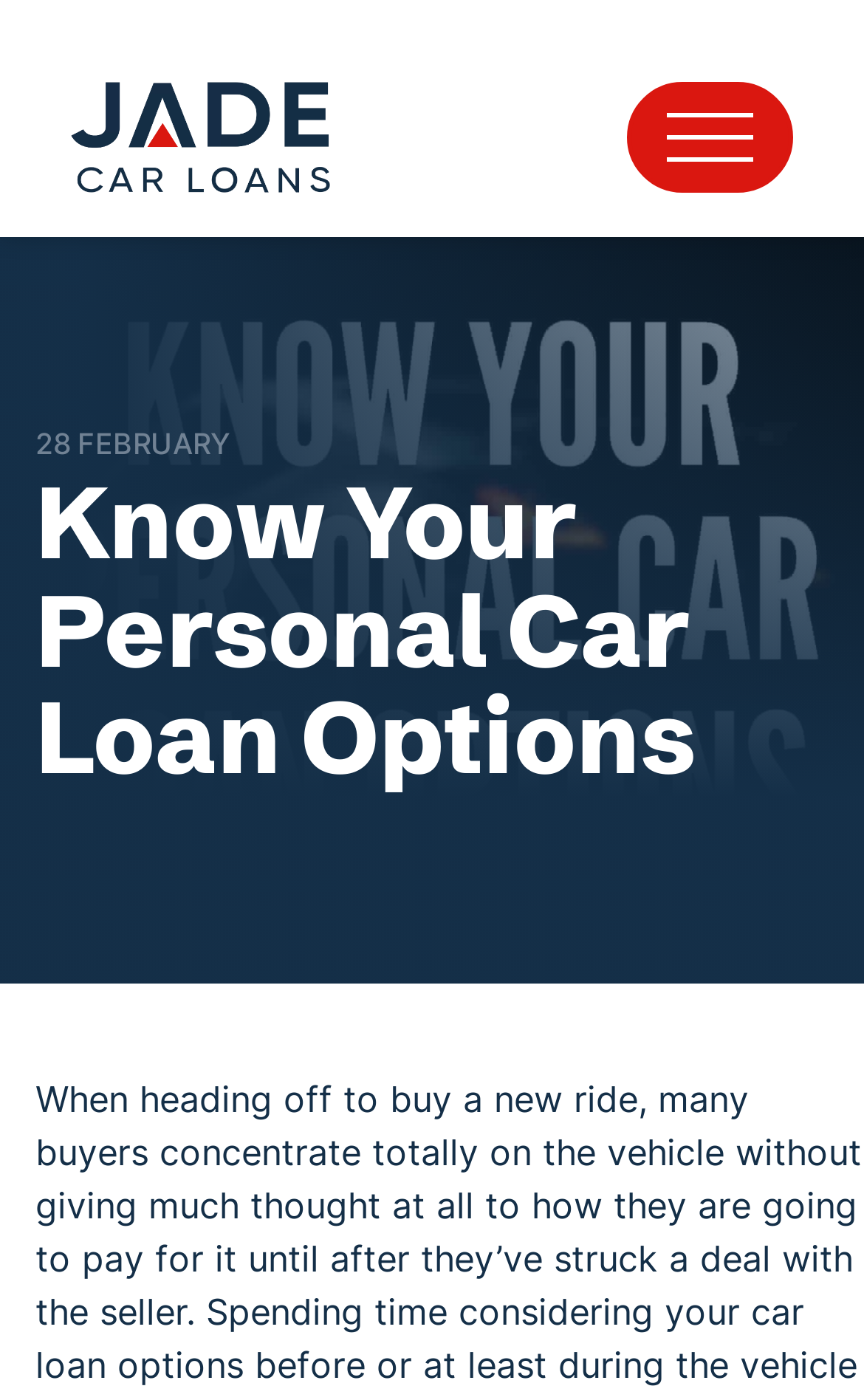Give the bounding box coordinates for this UI element: "title="Home"". The coordinates should be four float numbers between 0 and 1, arranged as [left, top, right, bottom].

None